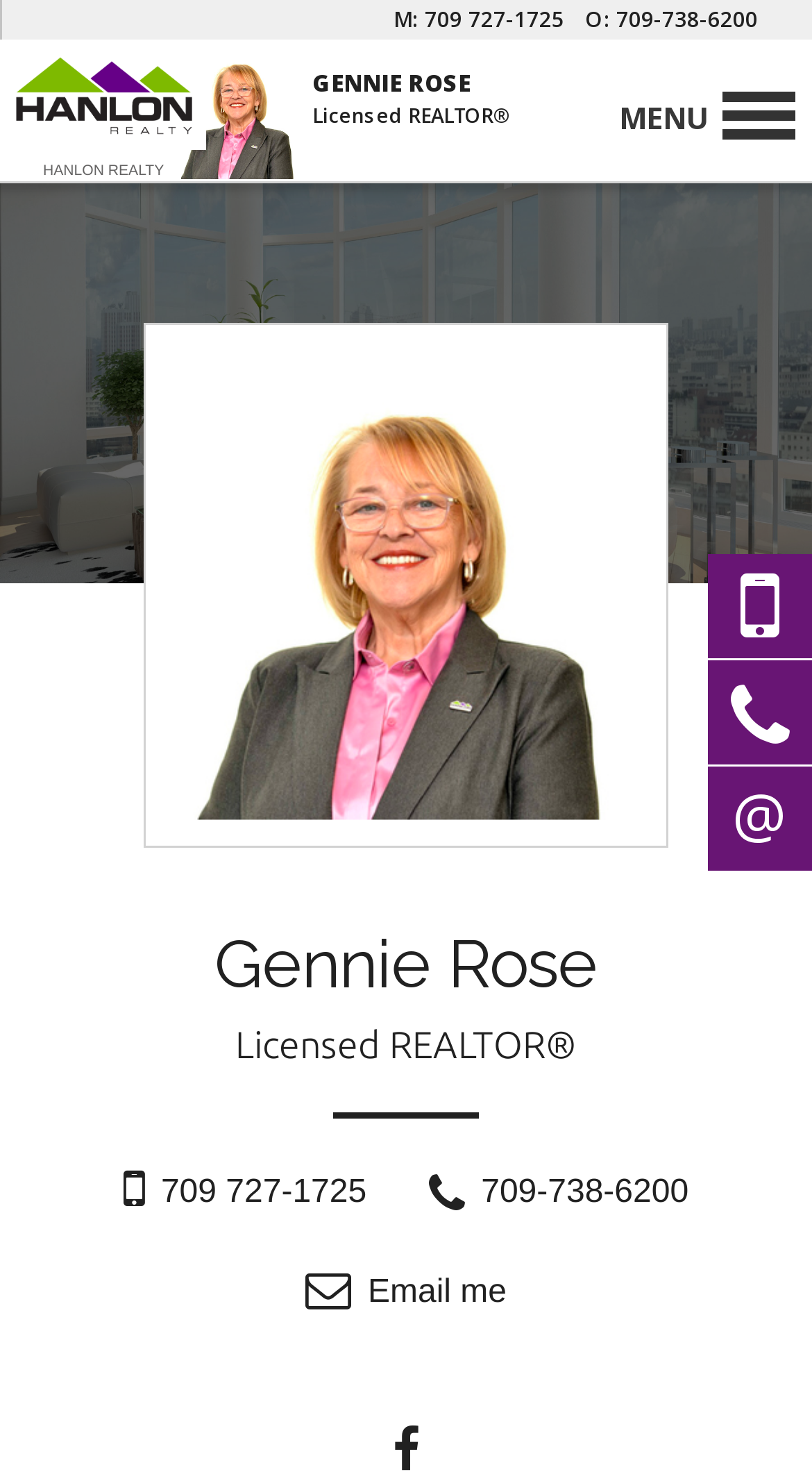What is the profession of Gennie Rose?
Refer to the image and provide a thorough answer to the question.

The profession of Gennie Rose can be found in the heading elements on the webpage, specifically in the elements with IDs 96 and 424, which both contain the text 'Licensed REALTOR'.